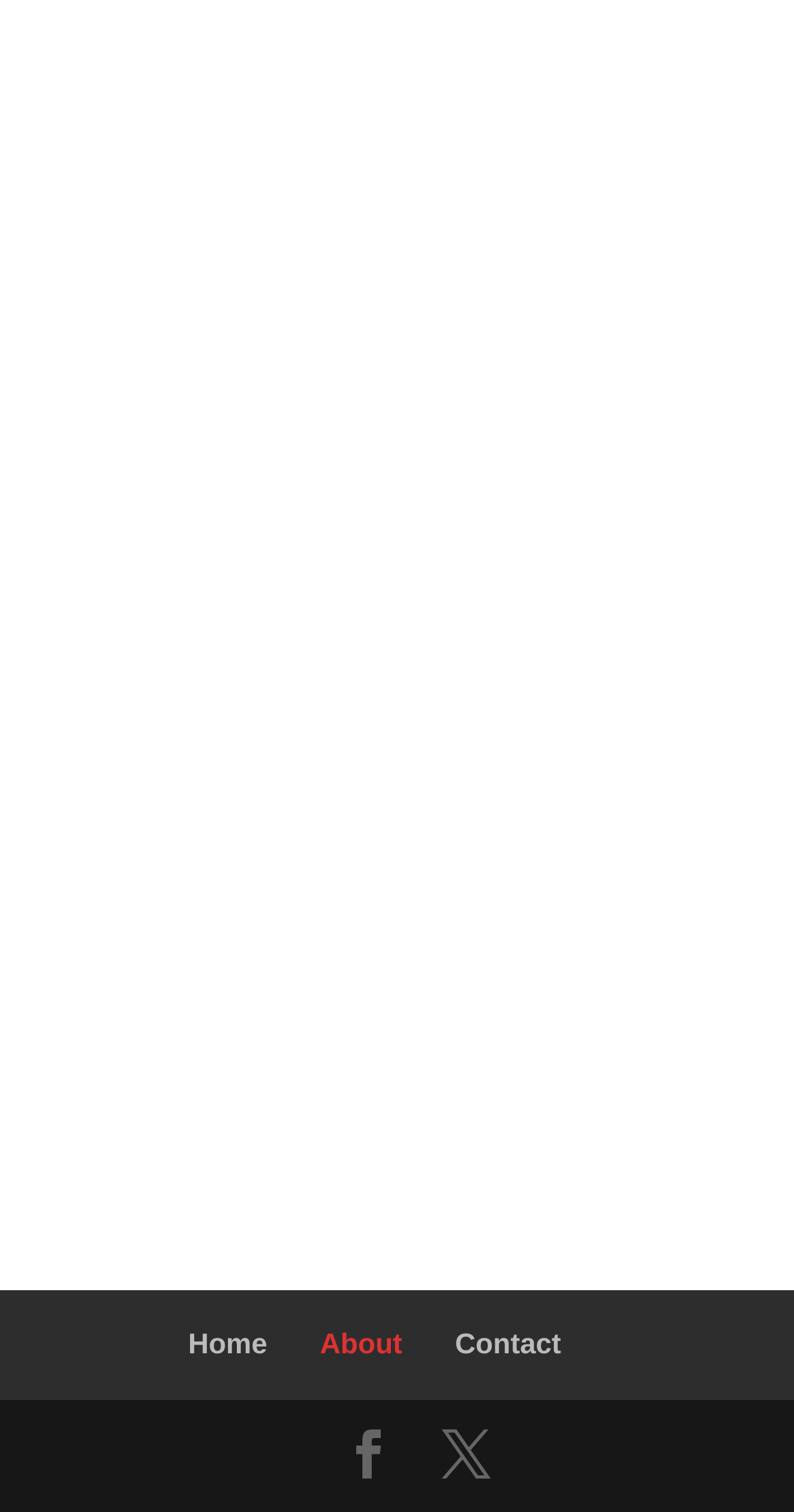What is the content of the image in the 'Coldwell Banker REal Estate Ad' link? Analyze the screenshot and reply with just one word or a short phrase.

Real Estate Ad